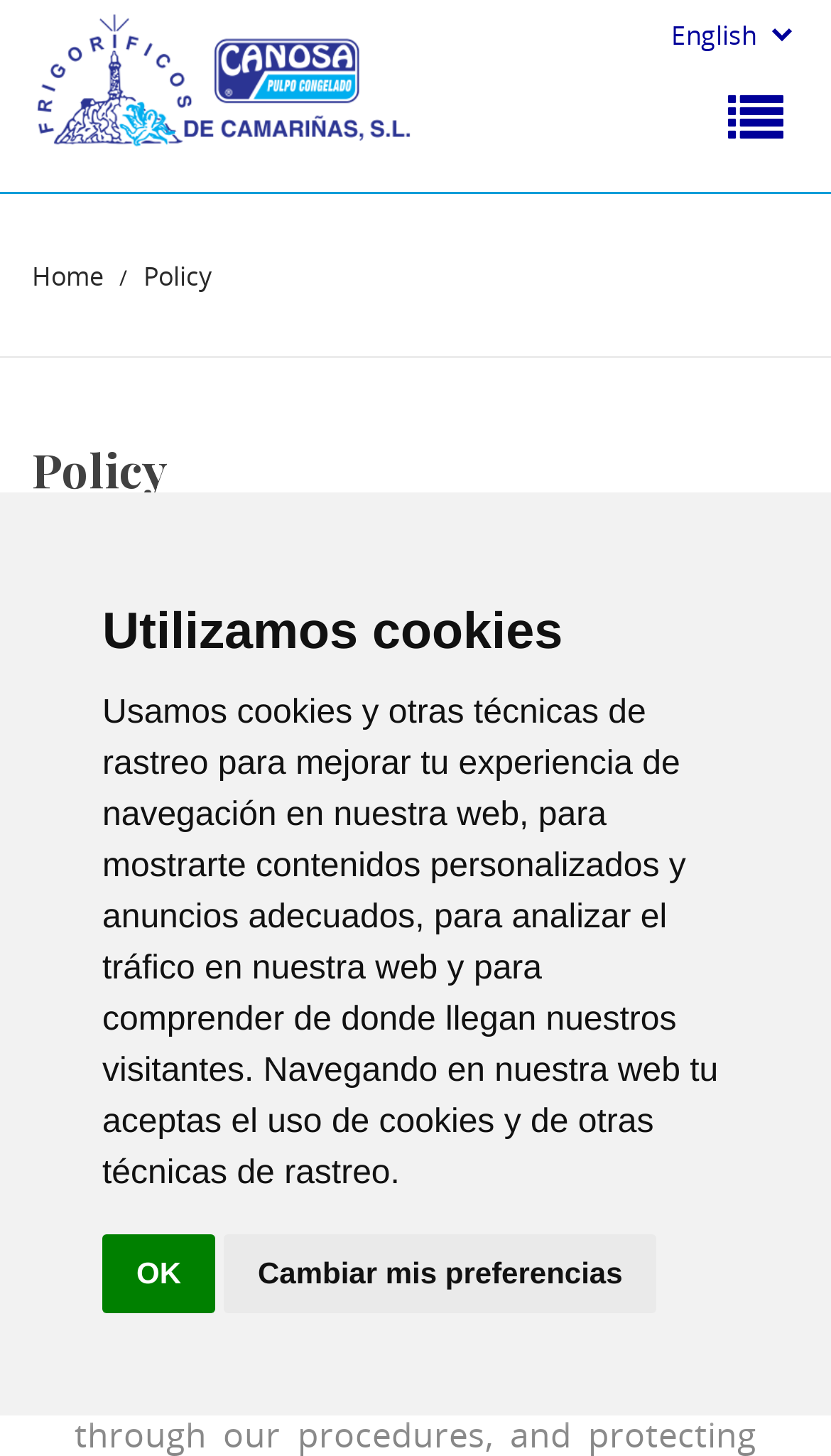How many buttons are there on the cookie notification?
Provide a short answer using one word or a brief phrase based on the image.

2